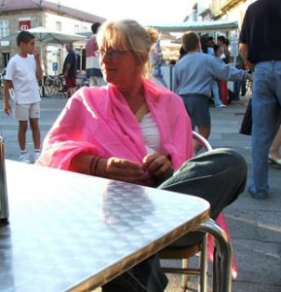What is the woman wearing around her neck?
Based on the screenshot, answer the question with a single word or phrase.

A pink scarf